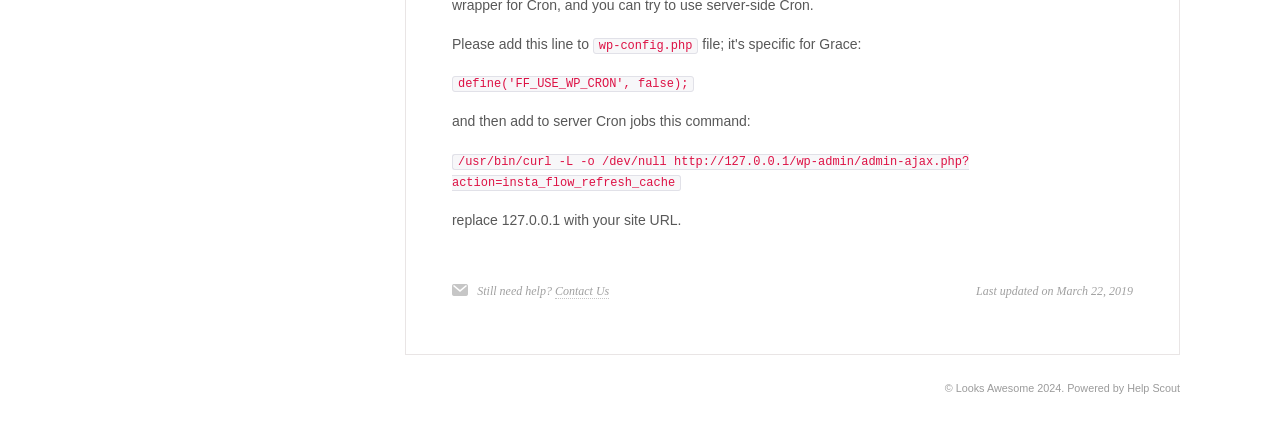What should be replaced in the command?
Based on the visual content, answer with a single word or a brief phrase.

127.0.0.1